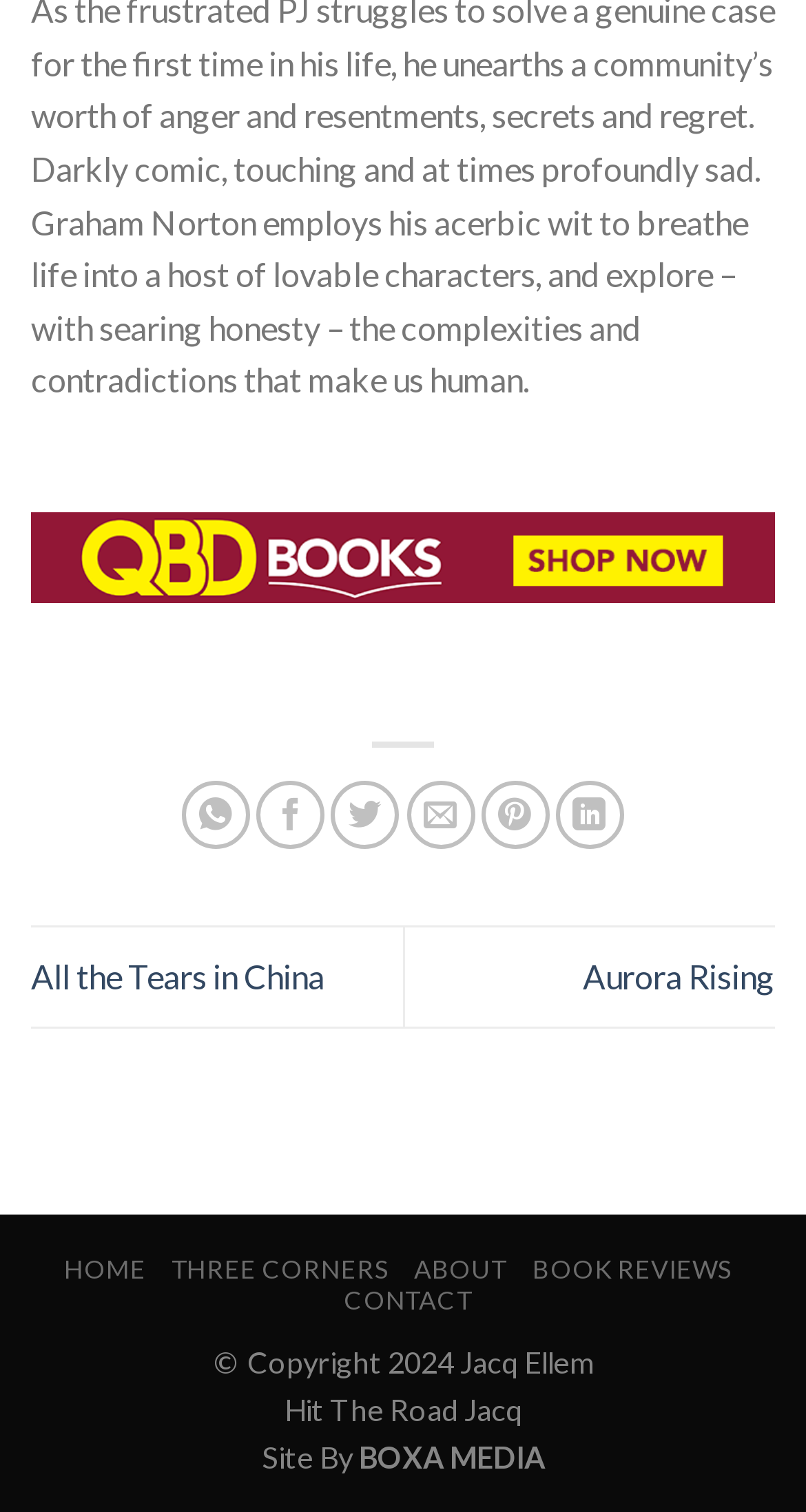Can you look at the image and give a comprehensive answer to the question:
How many social media sharing options are available?

I counted the number of social media sharing links available on the webpage, which are 'Share on WhatsApp', 'Share on Facebook', 'Share on Twitter', 'Email to a Friend', 'Pin on Pinterest', 'Share on LinkedIn', and found that there are 7 options.